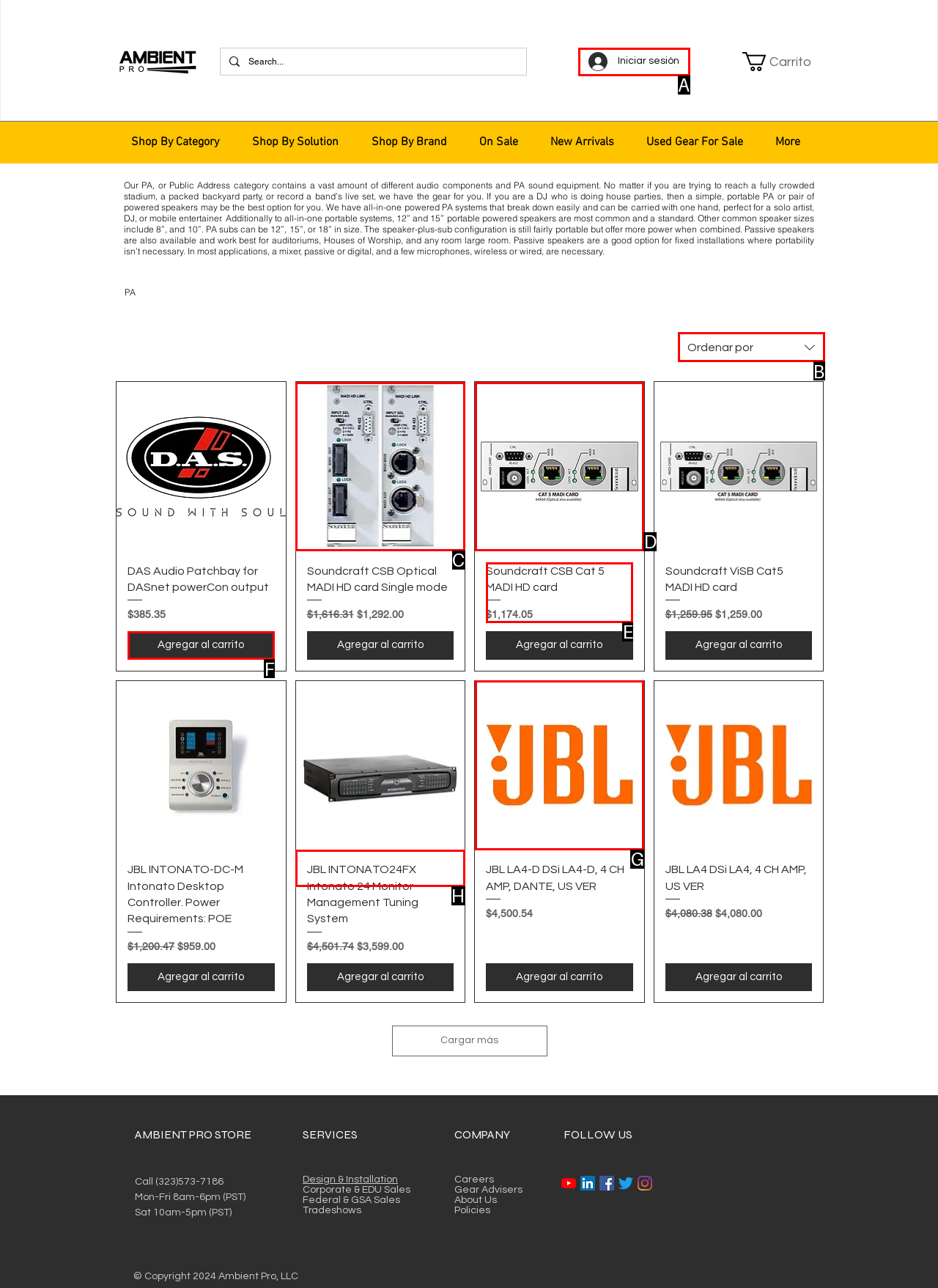Select the letter of the UI element that matches this task: sign up for the newsletter
Provide the answer as the letter of the correct choice.

None